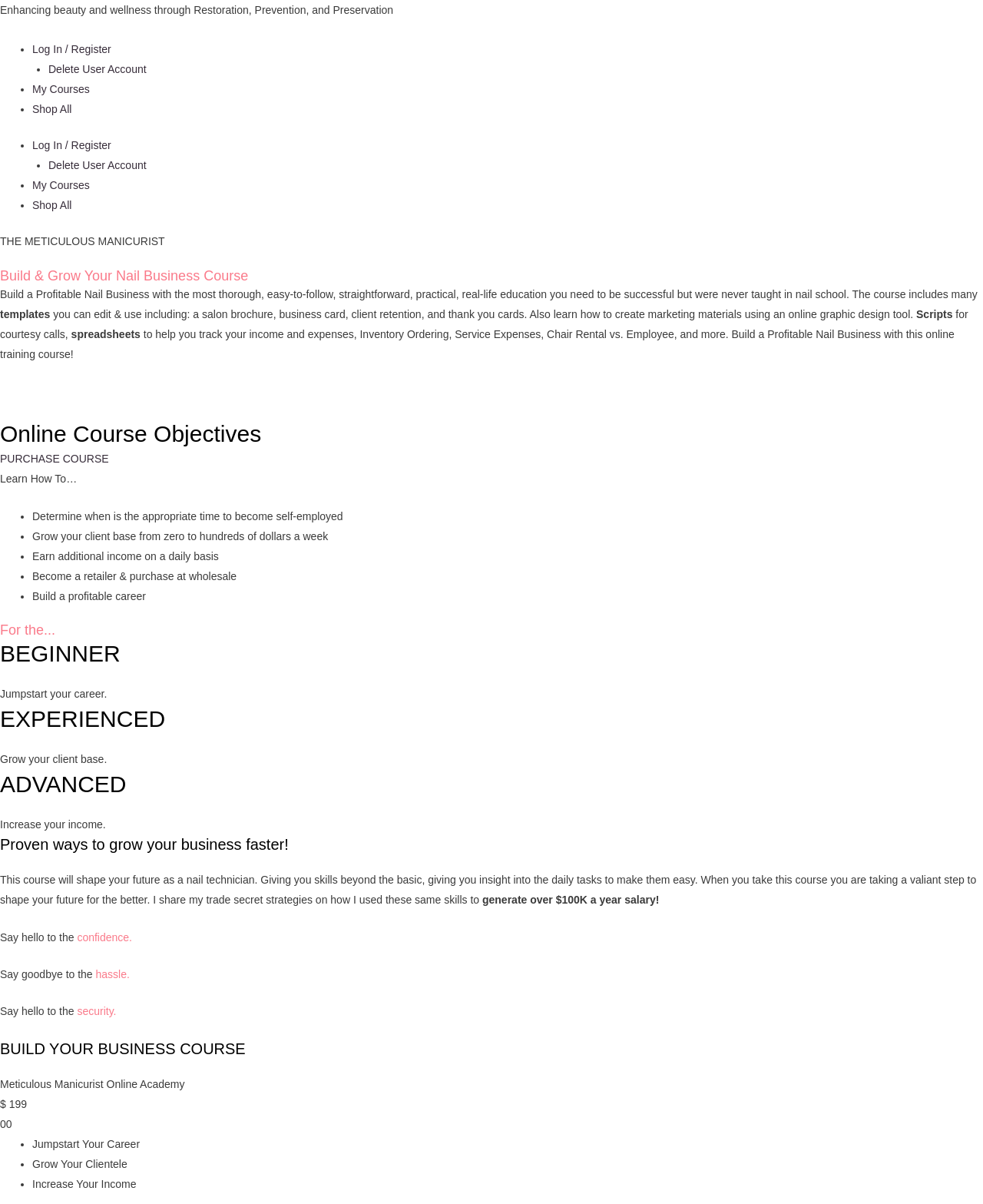What is the name of the online academy?
Look at the screenshot and give a one-word or phrase answer.

Meticulous Manicurist Online Academy